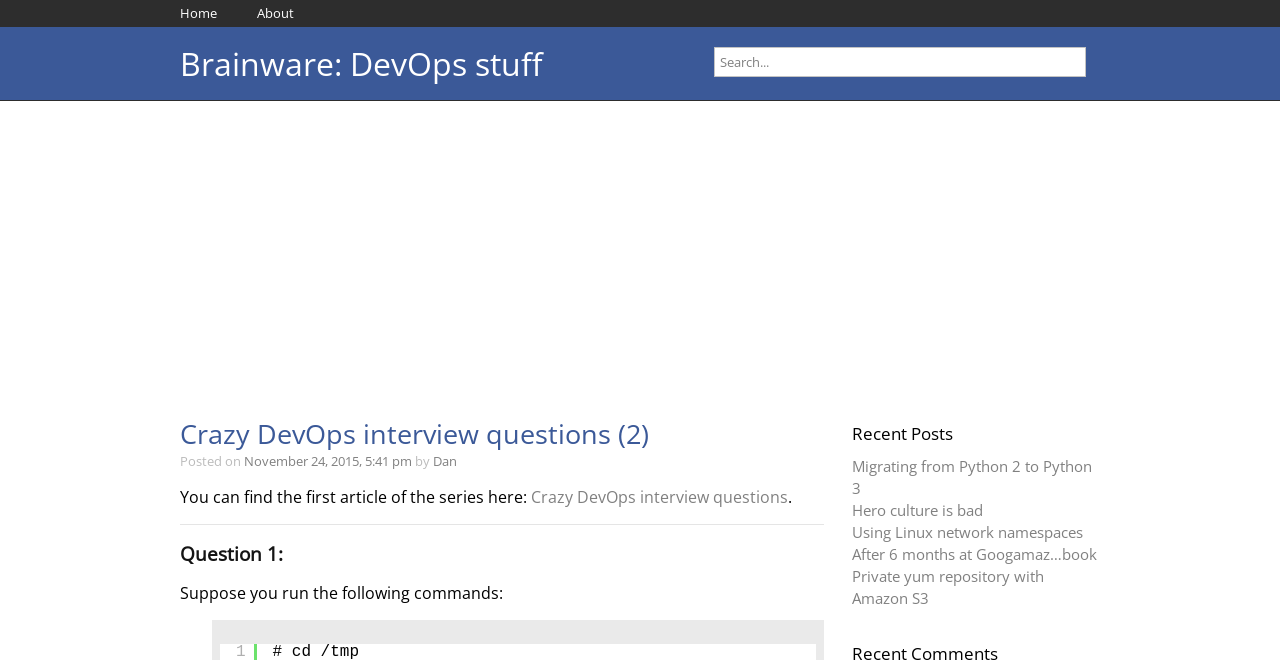What is the date of the article?
Please use the visual content to give a single word or phrase answer.

November 24, 2015